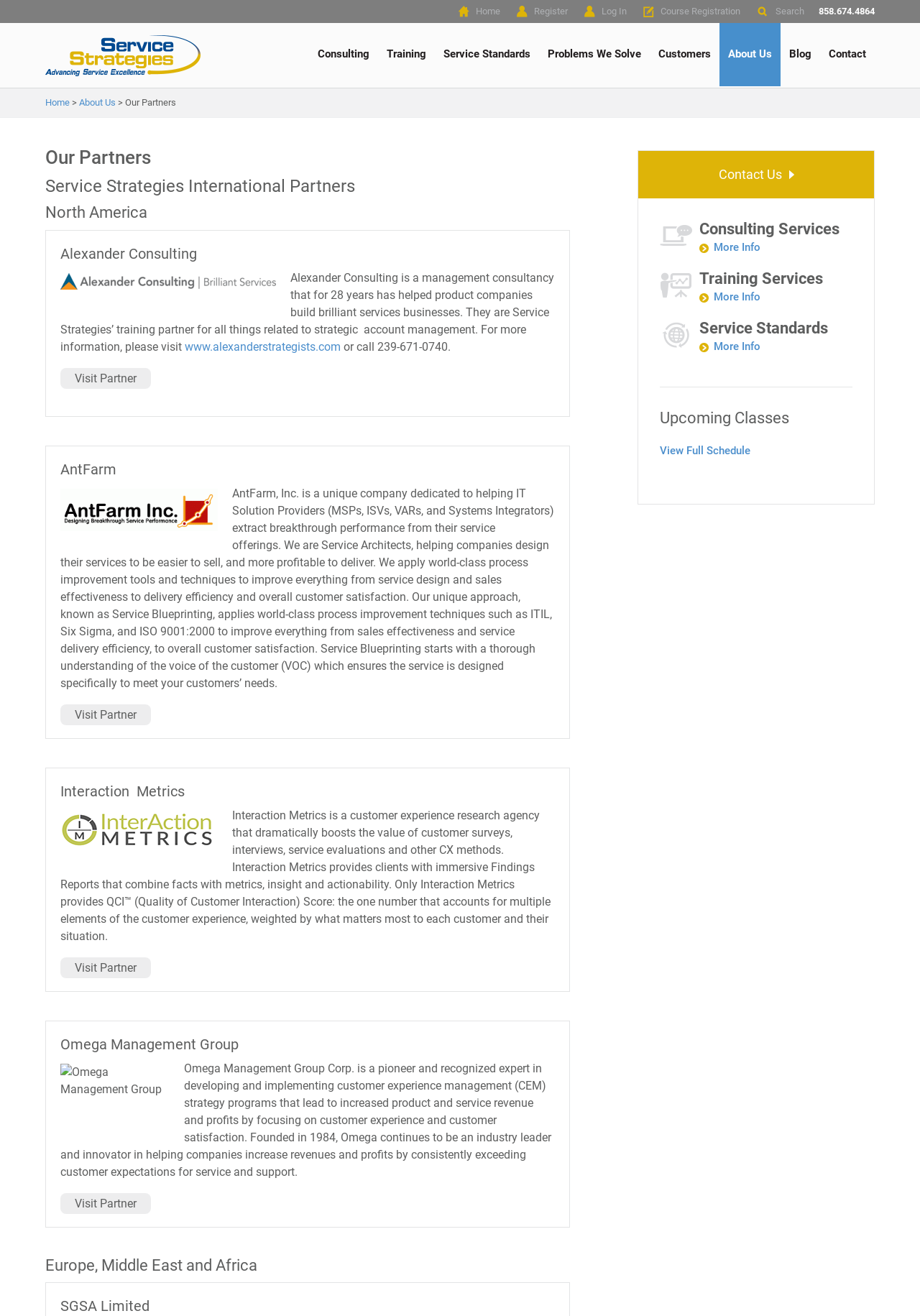What is the name of the management consultancy?
Look at the image and construct a detailed response to the question.

I found the answer by looking at the heading 'Our Partners' and its corresponding text, which mentions 'Alexander Consulting is a management consultancy that for 28 years has helped product companies build brilliant services businesses.'